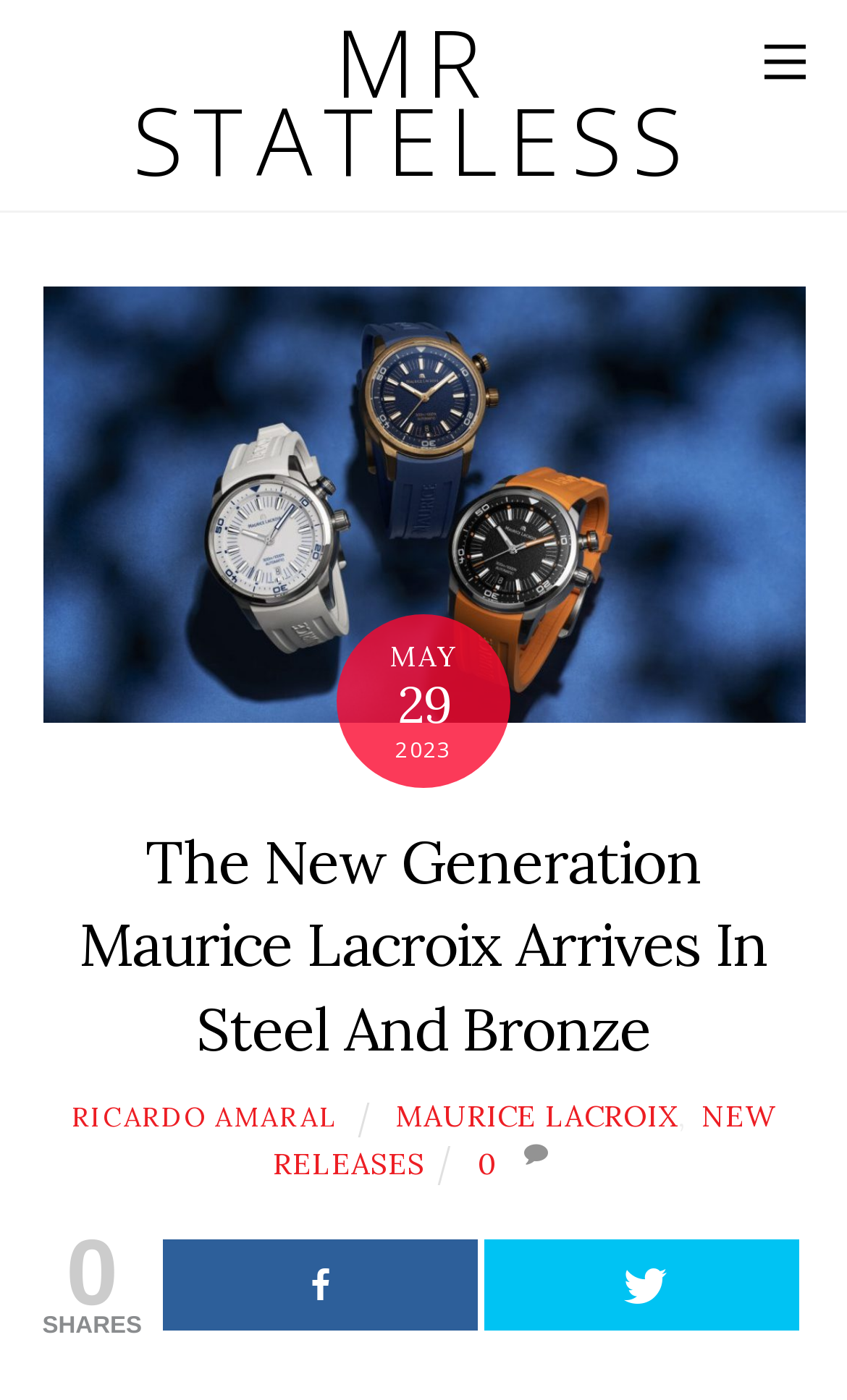Construct a comprehensive description capturing every detail on the webpage.

The webpage appears to be an article about the new generation of Maurice Lacroix's Pontos S Diver model. At the top of the page, there is a link on the right side, and below it, a large figure takes up most of the width, containing an image of the MLPontosSDiver_1100x667_Cover. 

On the right side of the image, there is a time element displaying the date "MAY 29, 2023". Below the image, the main heading "The New Generation Maurice Lacroix Arrives In Steel And Bronze" is centered, with a link to the same title on the right side. 

Further down, there are several links and text elements, including the names "RICARDO AMARAL" and "MAURICE LACROIX", separated by a comma. Next to them, there is a link to "NEW RELEASES" and another link with the text "0". 

At the very bottom of the page, there is a section with a "SHARES" label, accompanied by two links to share the content on social media, represented by icons.